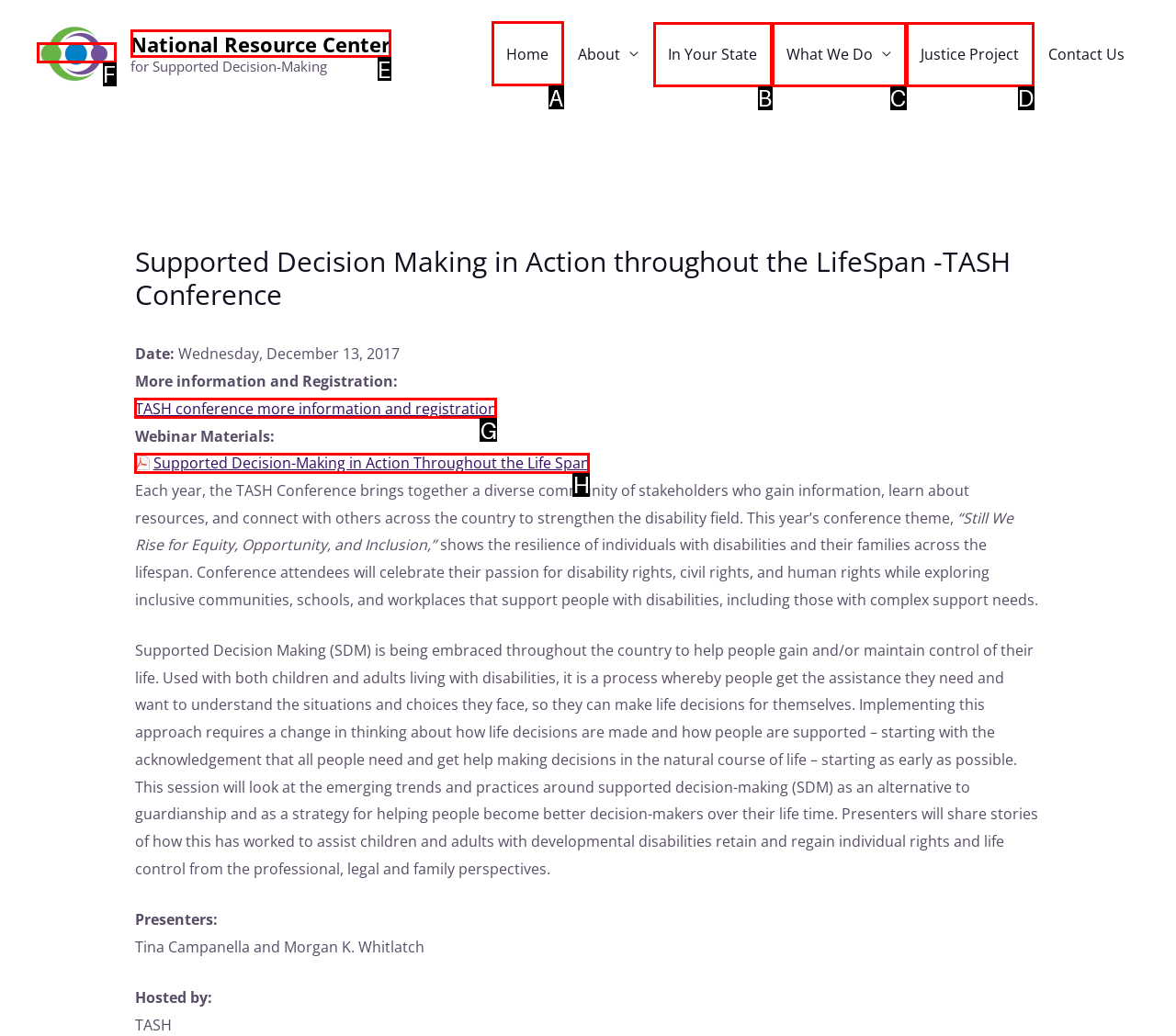Which HTML element should be clicked to fulfill the following task: Go to the Home page?
Reply with the letter of the appropriate option from the choices given.

A